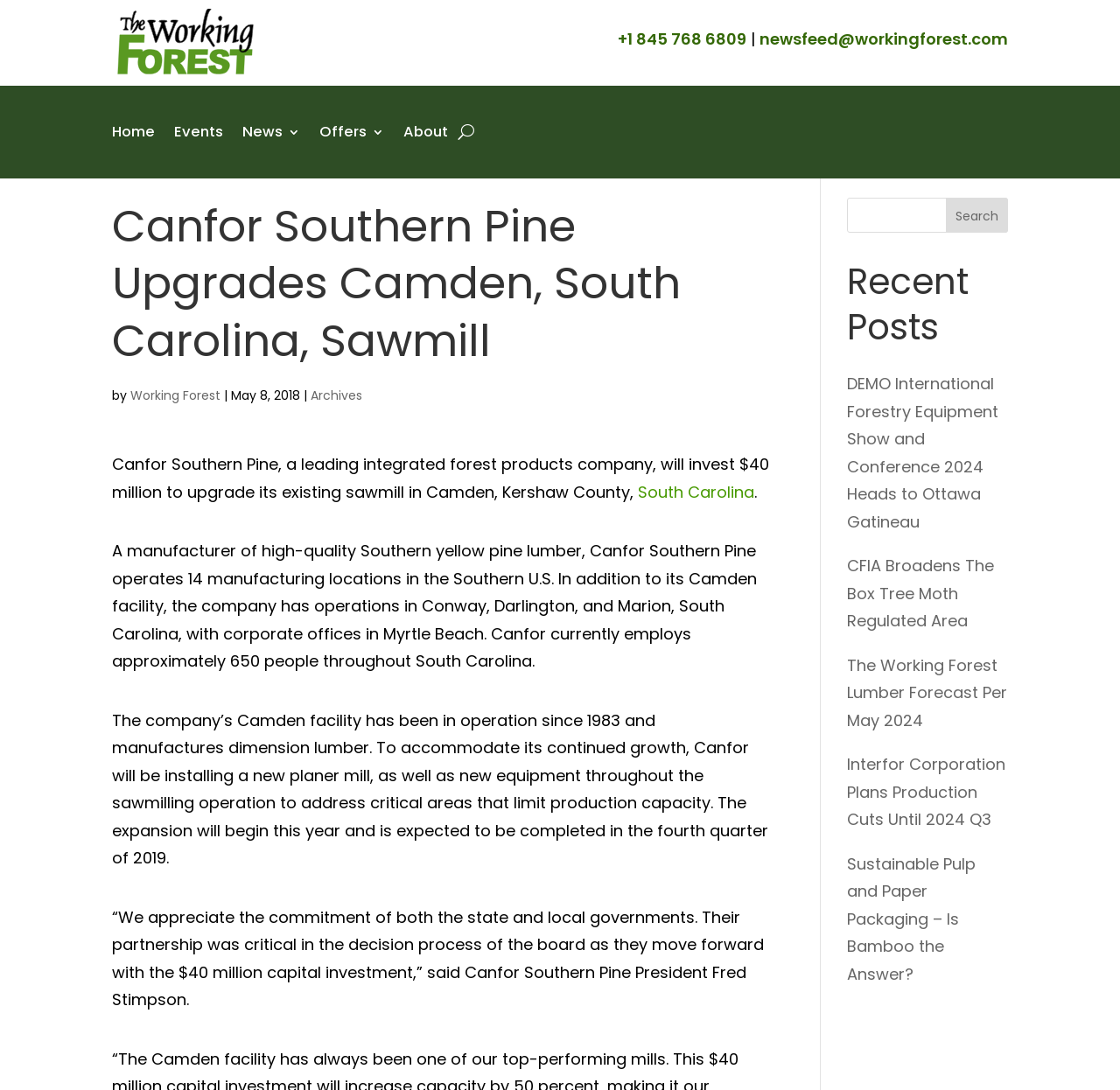Provide a brief response to the question below using a single word or phrase: 
What is the company investing $40 million to upgrade?

sawmill